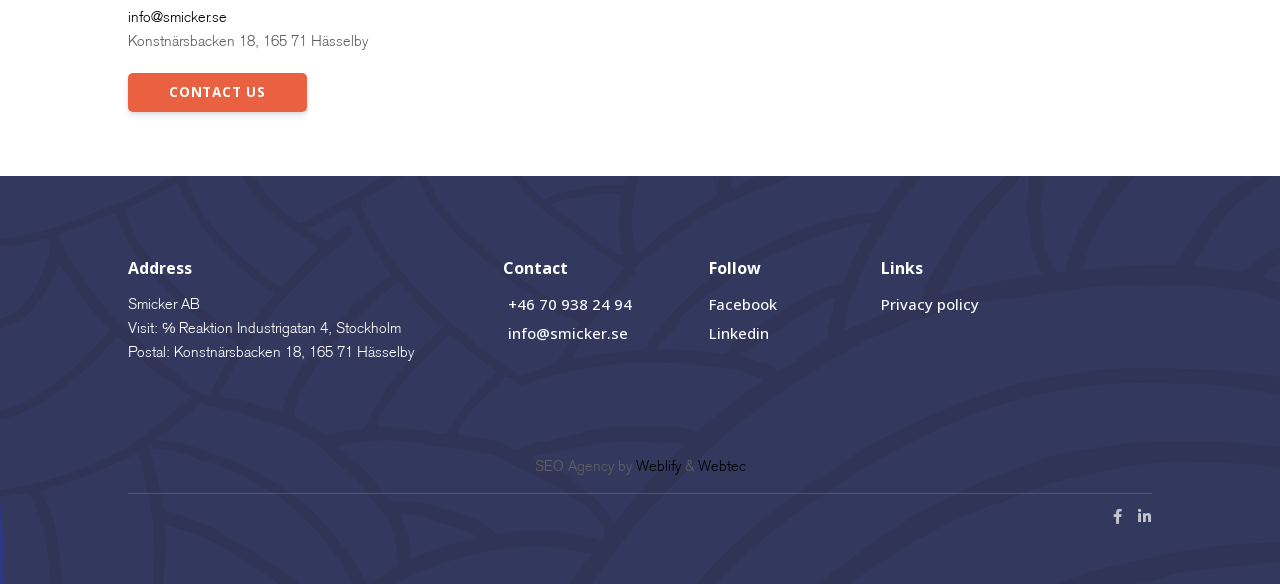Using the image as a reference, answer the following question in as much detail as possible:
What social media platforms can you follow?

I found the social media platforms by looking at the link elements that say 'Facebook' and 'Linkedin' which are located under the 'Follow' heading.